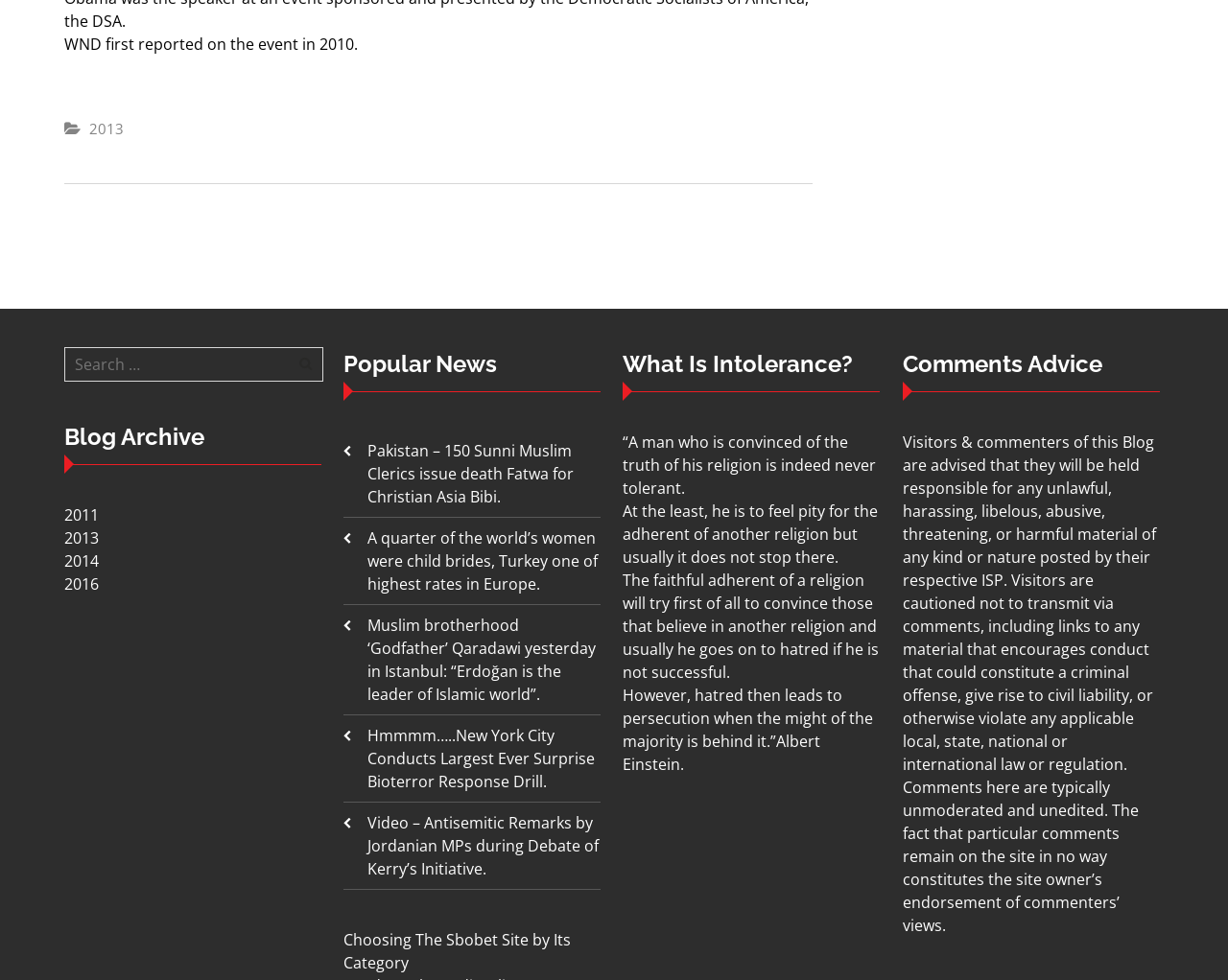Identify the bounding box coordinates for the element you need to click to achieve the following task: "Go to 2011 blog archive". Provide the bounding box coordinates as four float numbers between 0 and 1, in the form [left, top, right, bottom].

[0.052, 0.515, 0.08, 0.536]